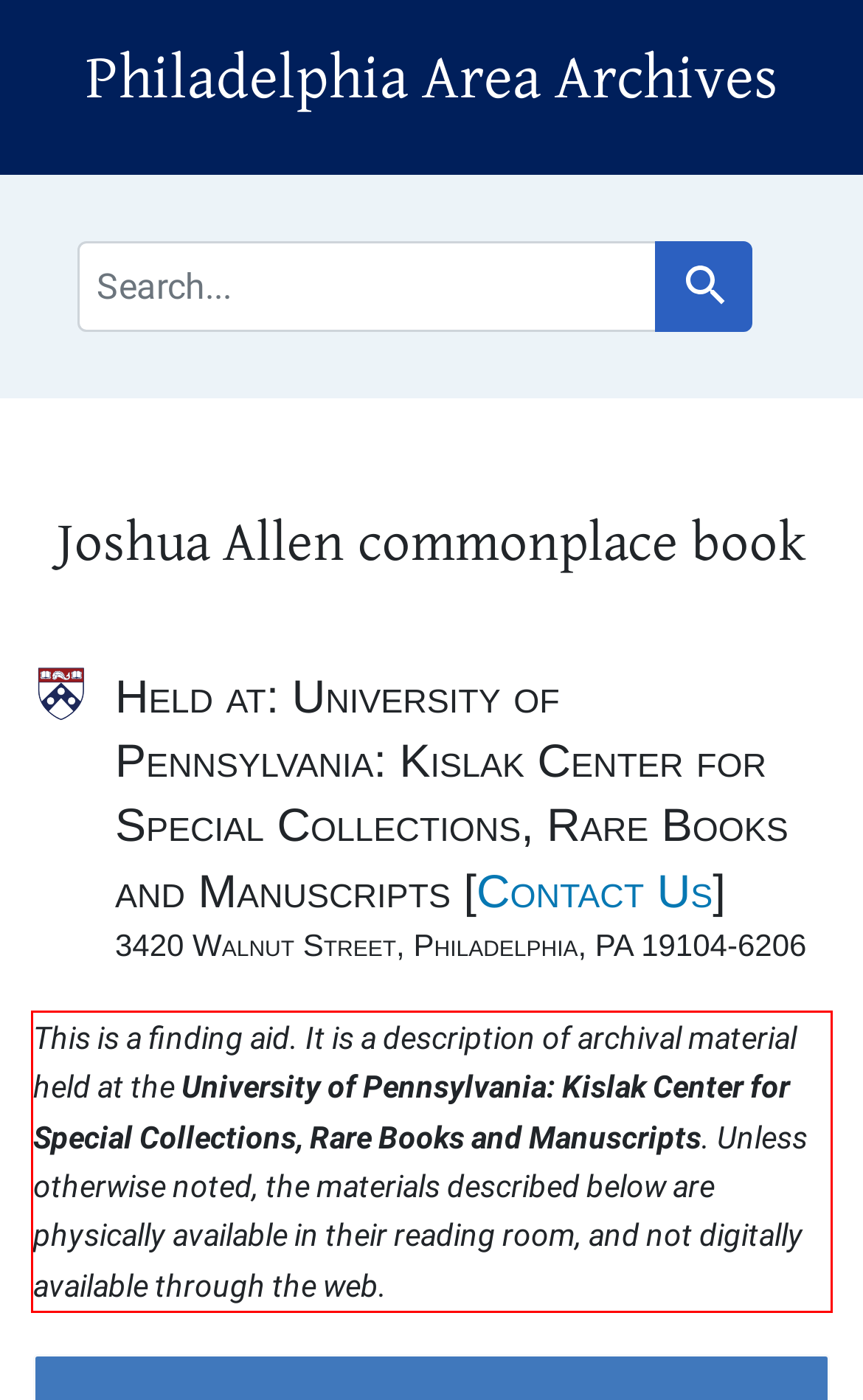Using the provided webpage screenshot, recognize the text content in the area marked by the red bounding box.

This is a finding aid. It is a description of archival material held at the University of Pennsylvania: Kislak Center for Special Collections, Rare Books and Manuscripts. Unless otherwise noted, the materials described below are physically available in their reading room, and not digitally available through the web.